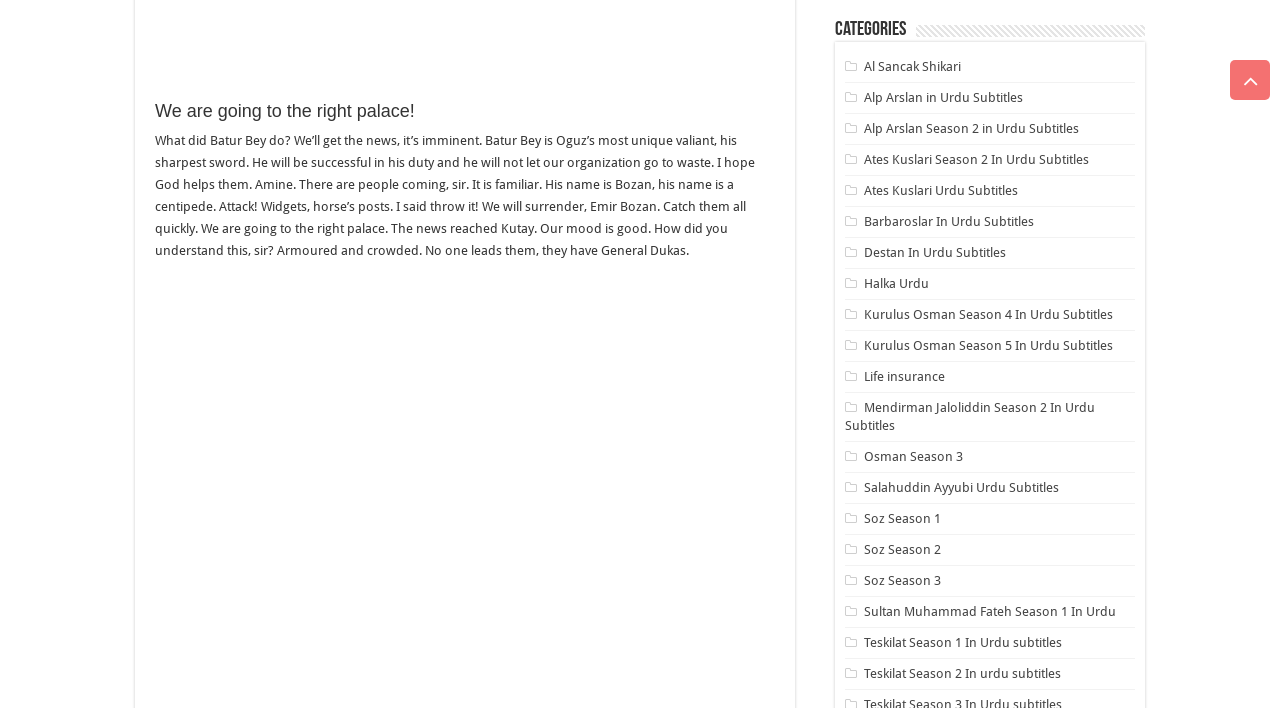Using the format (top-left x, top-left y, bottom-right x, bottom-right y), provide the bounding box coordinates for the described UI element. All values should be floating point numbers between 0 and 1: Help

None